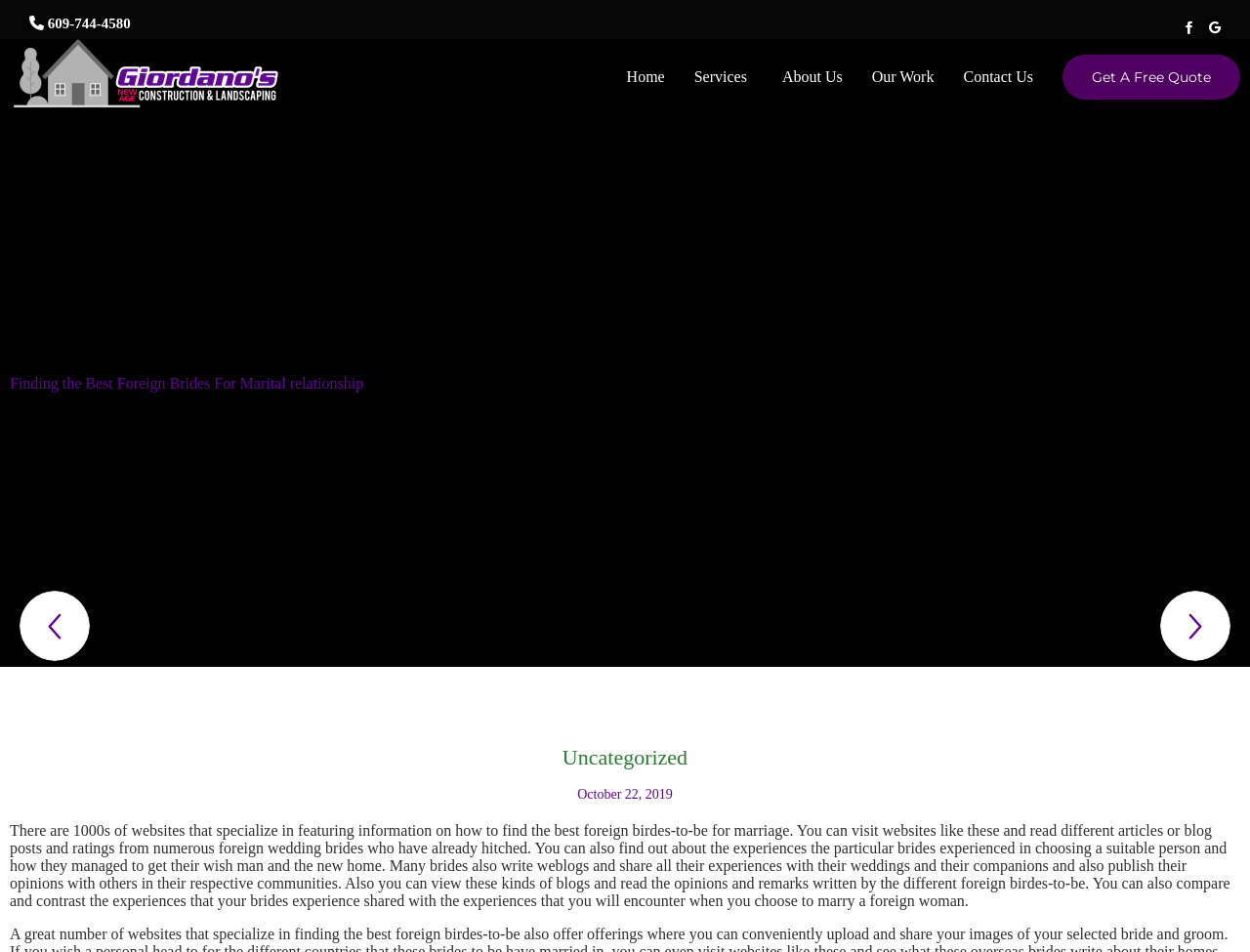What can users do on this website?
Using the screenshot, give a one-word or short phrase answer.

Read articles and blogs